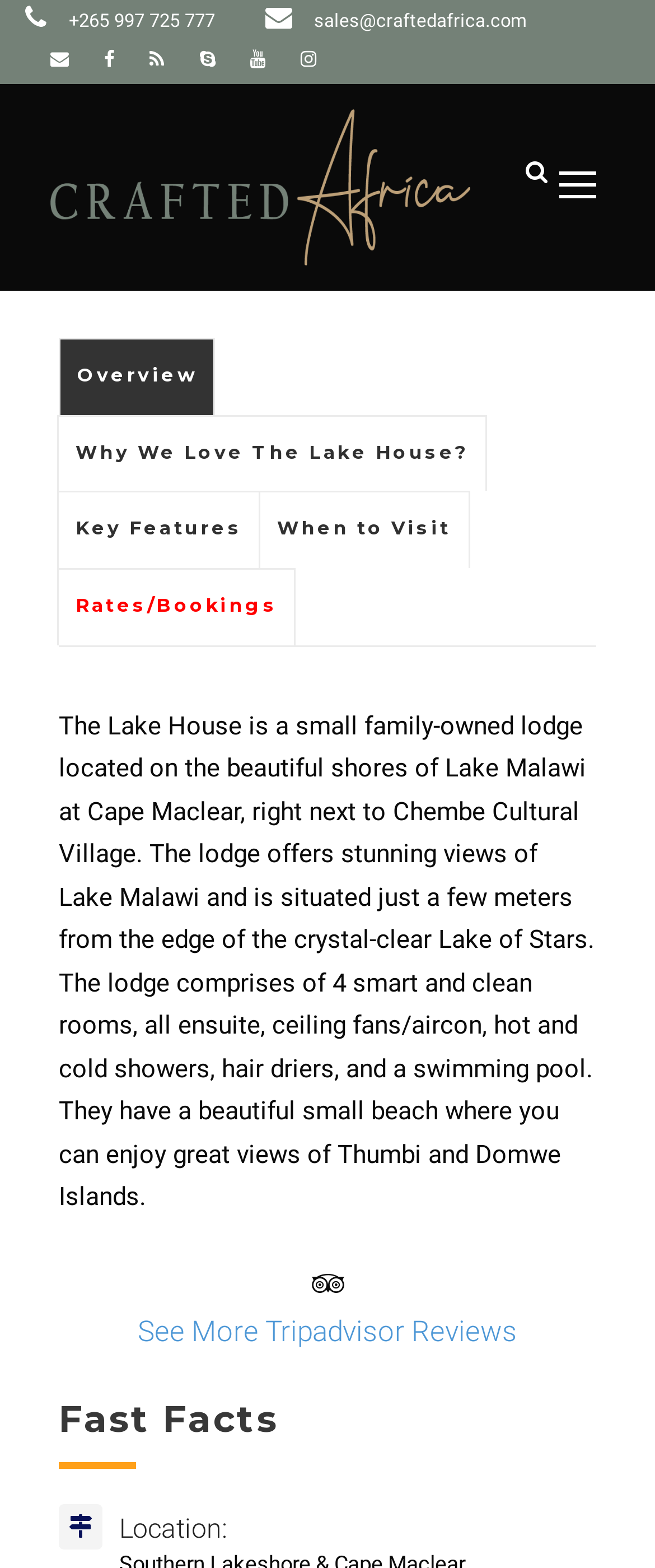Pinpoint the bounding box coordinates of the element you need to click to execute the following instruction: "Check Tripadvisor Reviews". The bounding box should be represented by four float numbers between 0 and 1, in the format [left, top, right, bottom].

[0.126, 0.827, 0.874, 0.881]